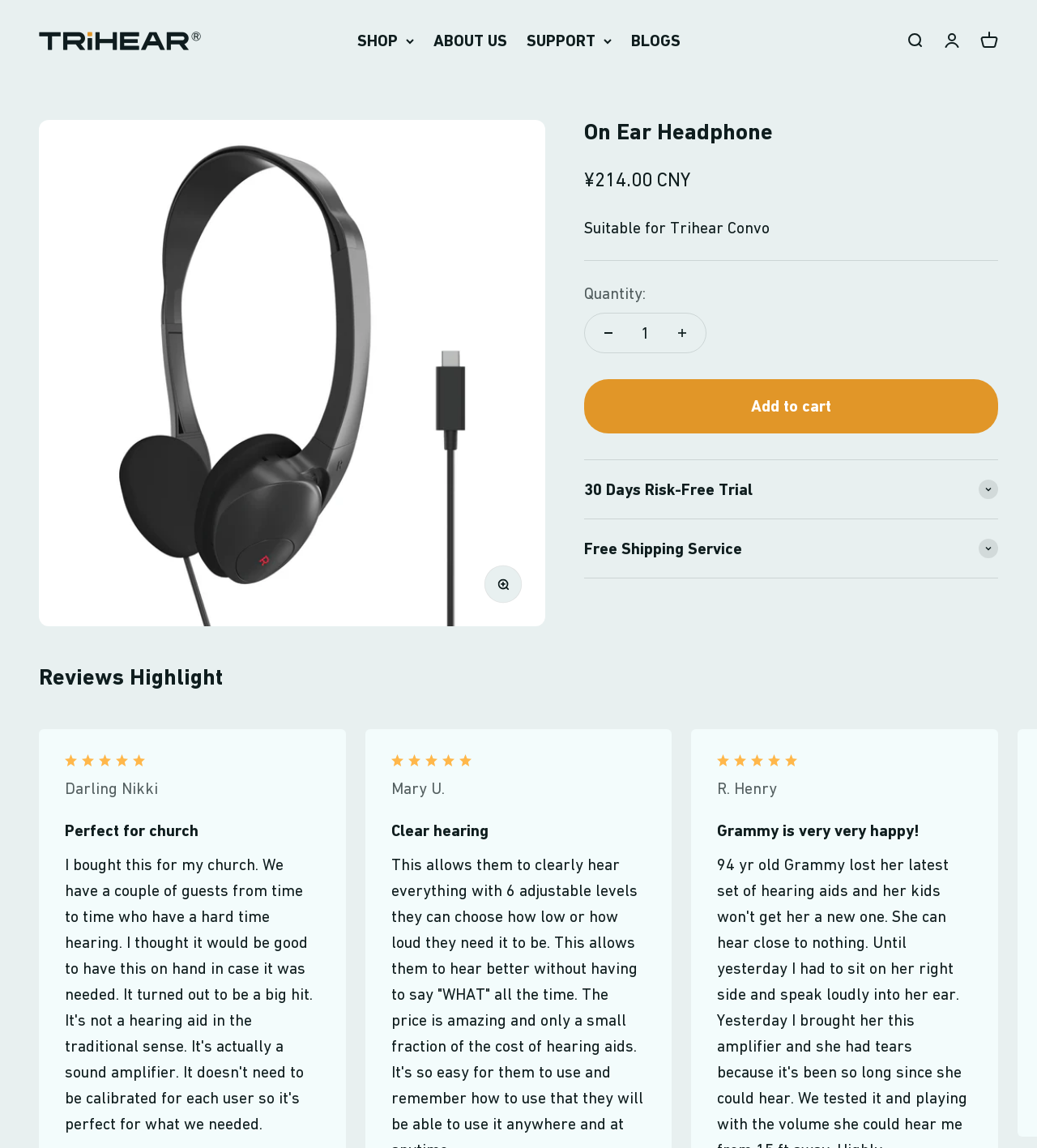Determine the bounding box coordinates of the element that should be clicked to execute the following command: "Schedule a free consultancy".

None